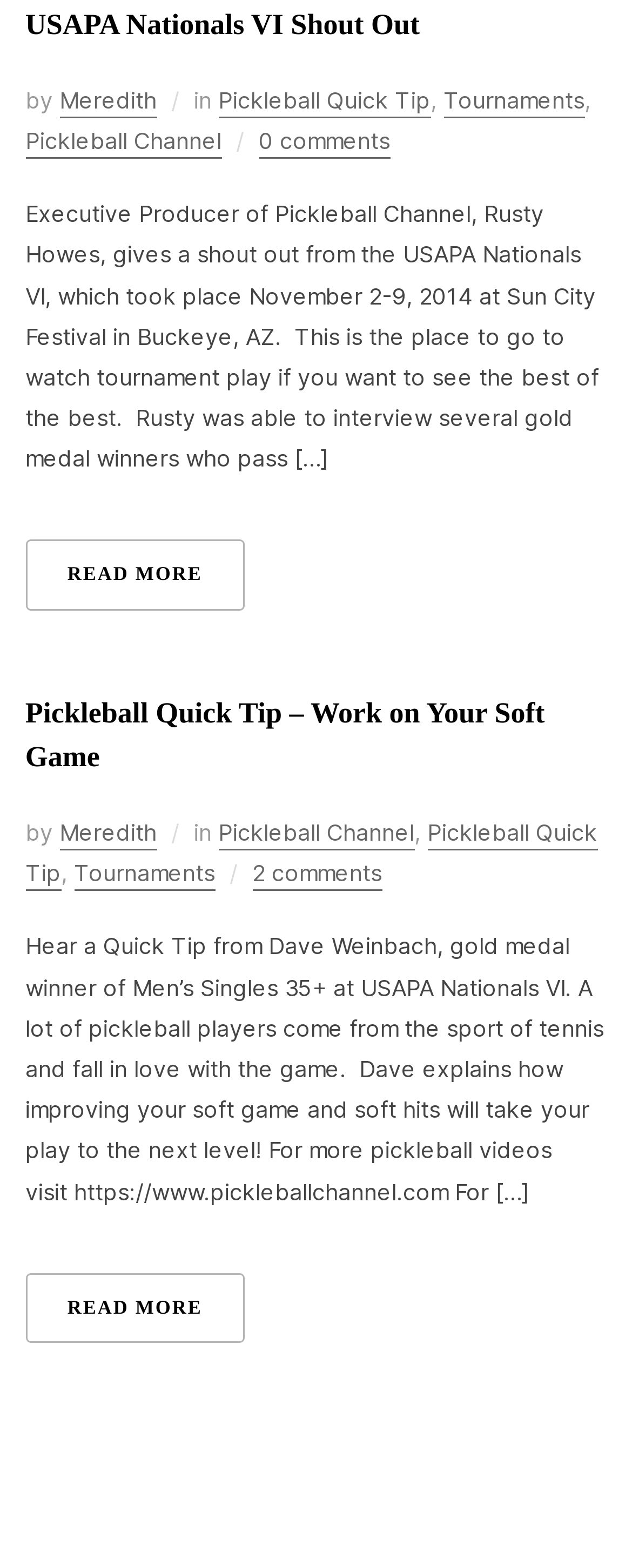Provide a one-word or short-phrase response to the question:
What is the title of the first article?

USAPA Nationals VI Shout Out